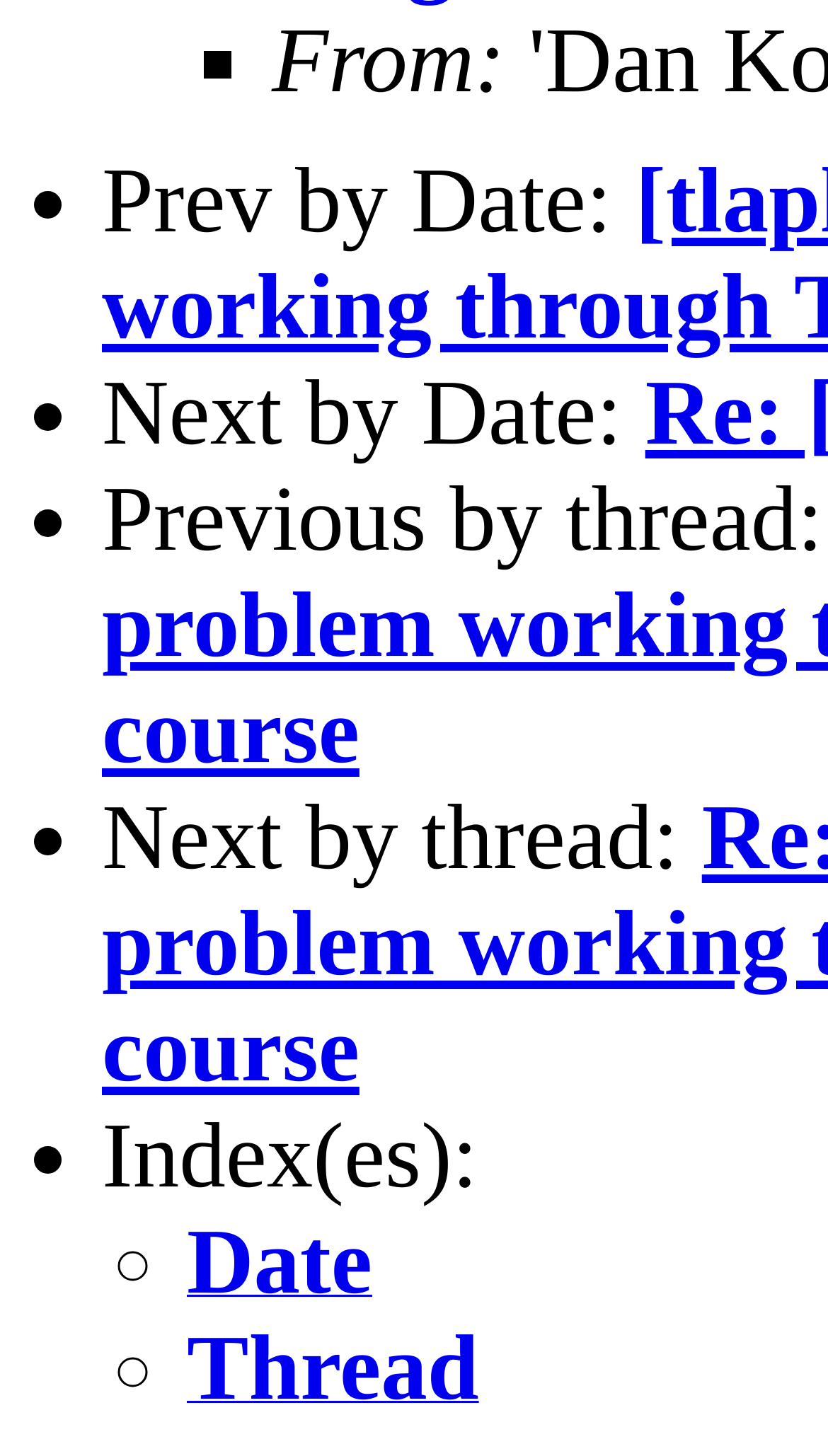With reference to the screenshot, provide a detailed response to the question below:
What is the text next to the last list marker?

The last list marker '◦' is associated with the link 'Thread', which suggests that the text next to the last list marker is 'Thread'.